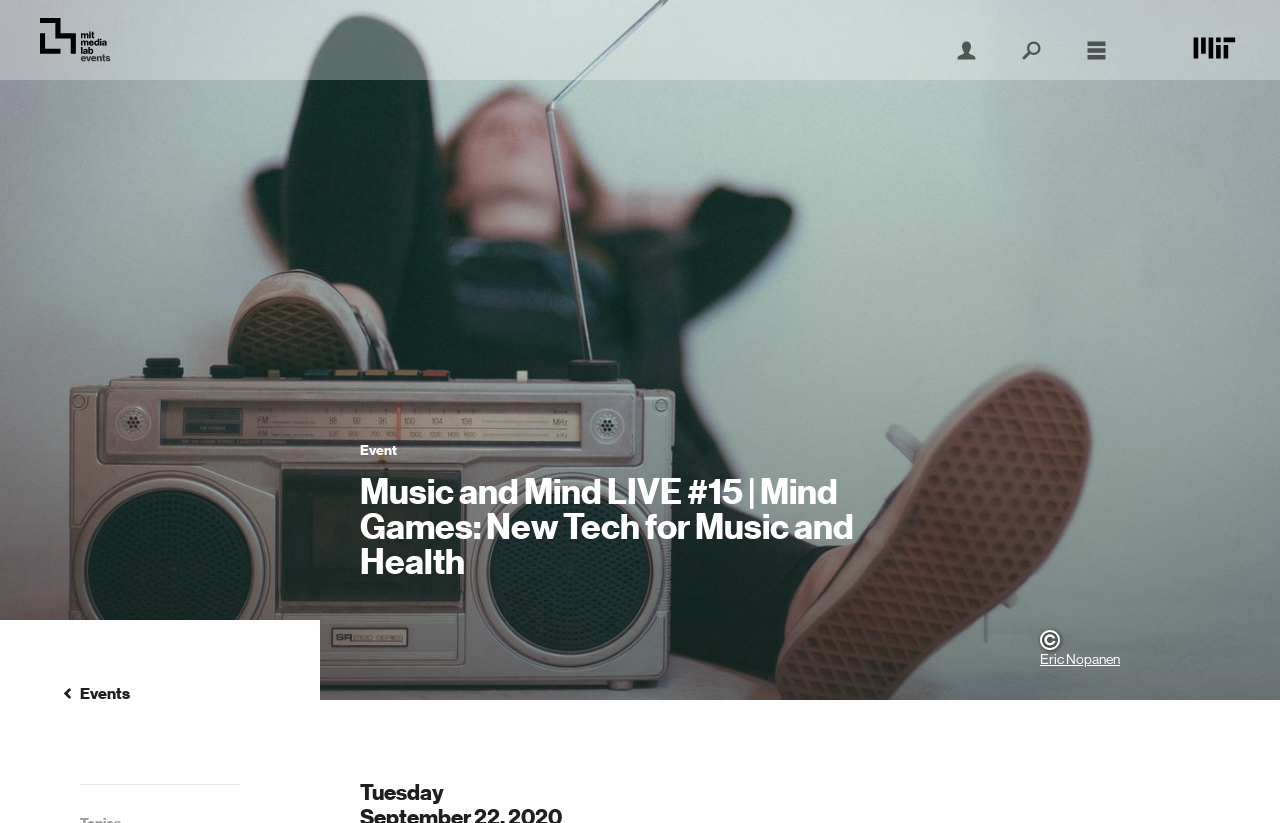Is there an image associated with the event?
Give a one-word or short phrase answer based on the image.

Yes